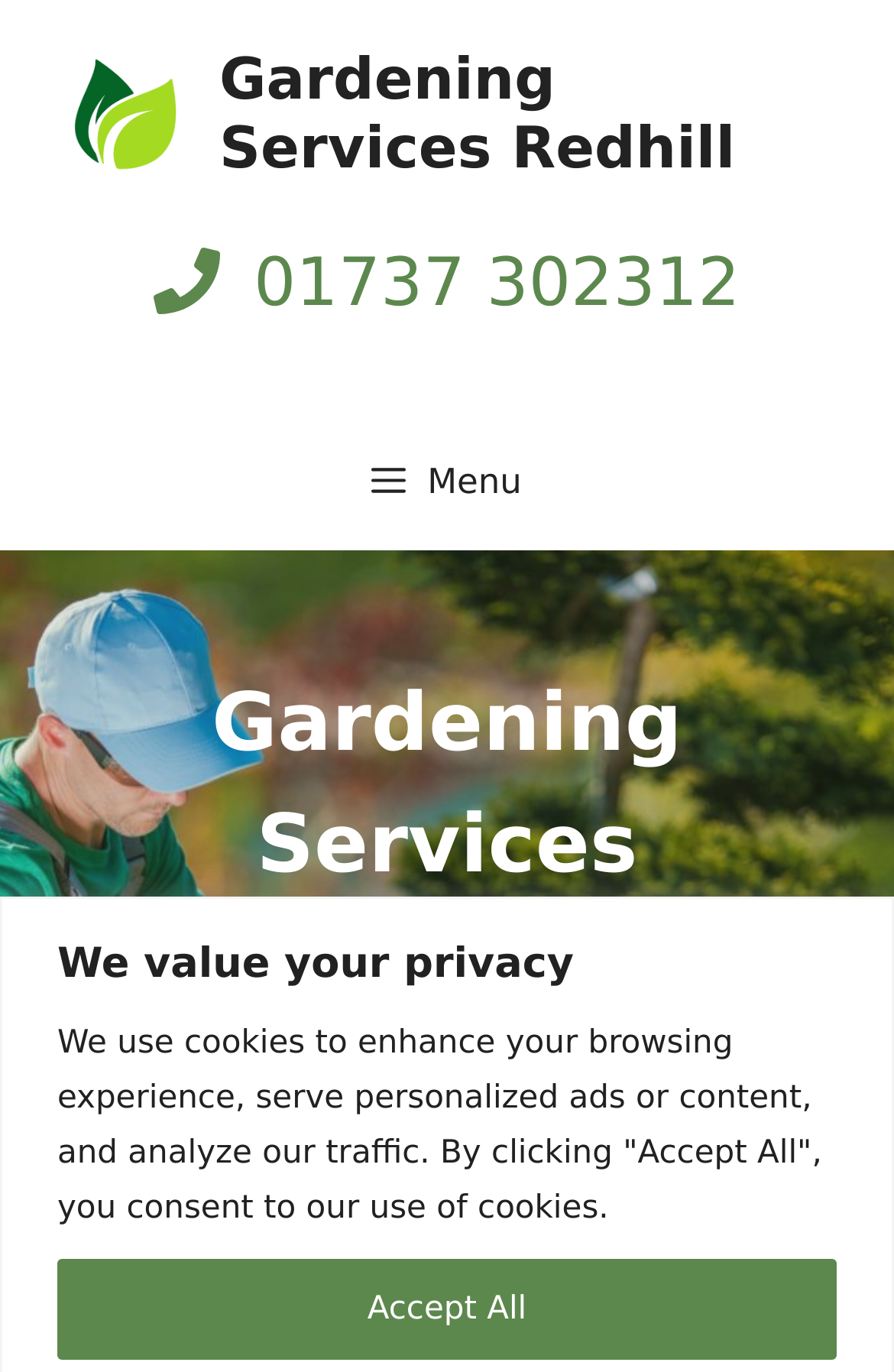Extract the bounding box coordinates of the UI element described by: "REQUEST A QUOTE". The coordinates should include four float numbers ranging from 0 to 1, e.g., [left, top, right, bottom].

None